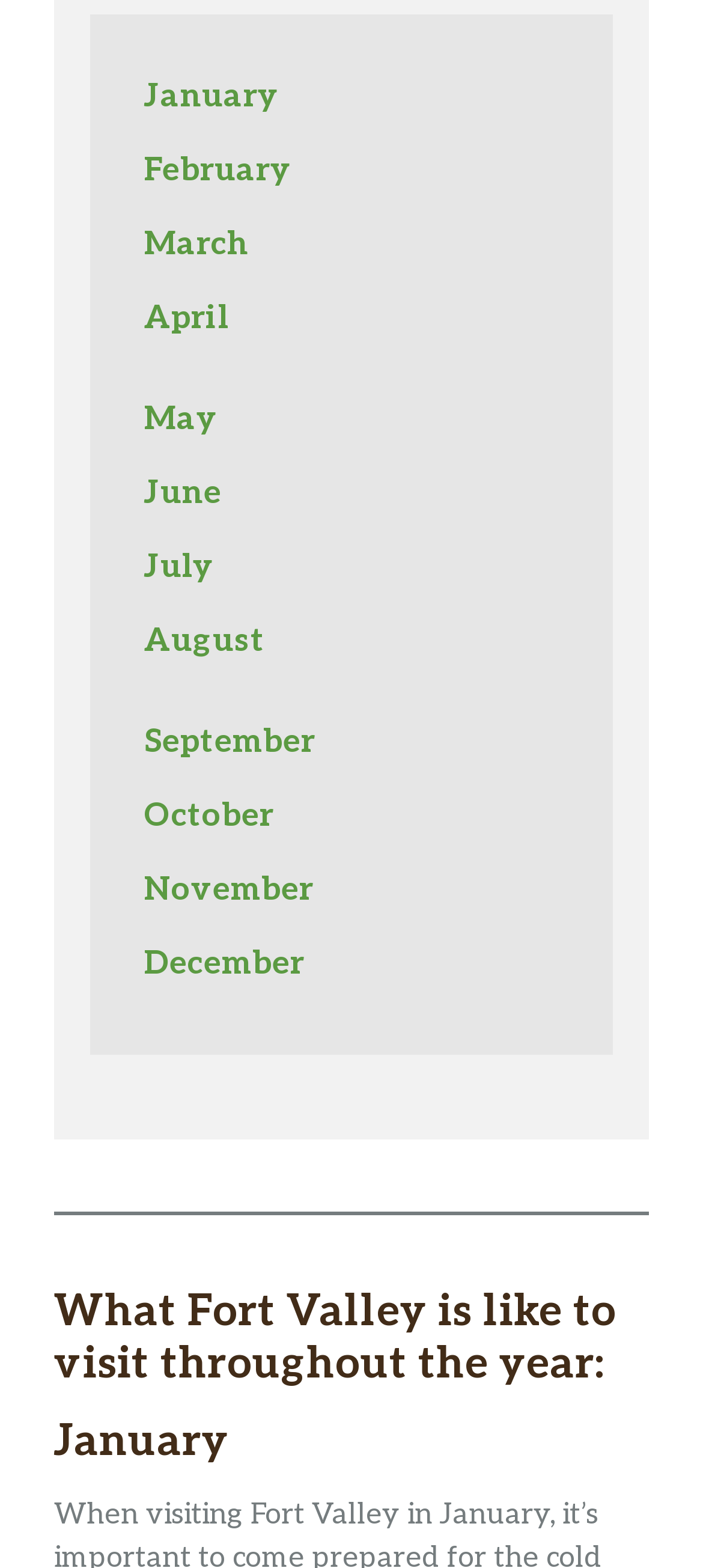Please give the bounding box coordinates of the area that should be clicked to fulfill the following instruction: "Check out April". The coordinates should be in the format of four float numbers from 0 to 1, i.e., [left, top, right, bottom].

[0.205, 0.191, 0.326, 0.215]